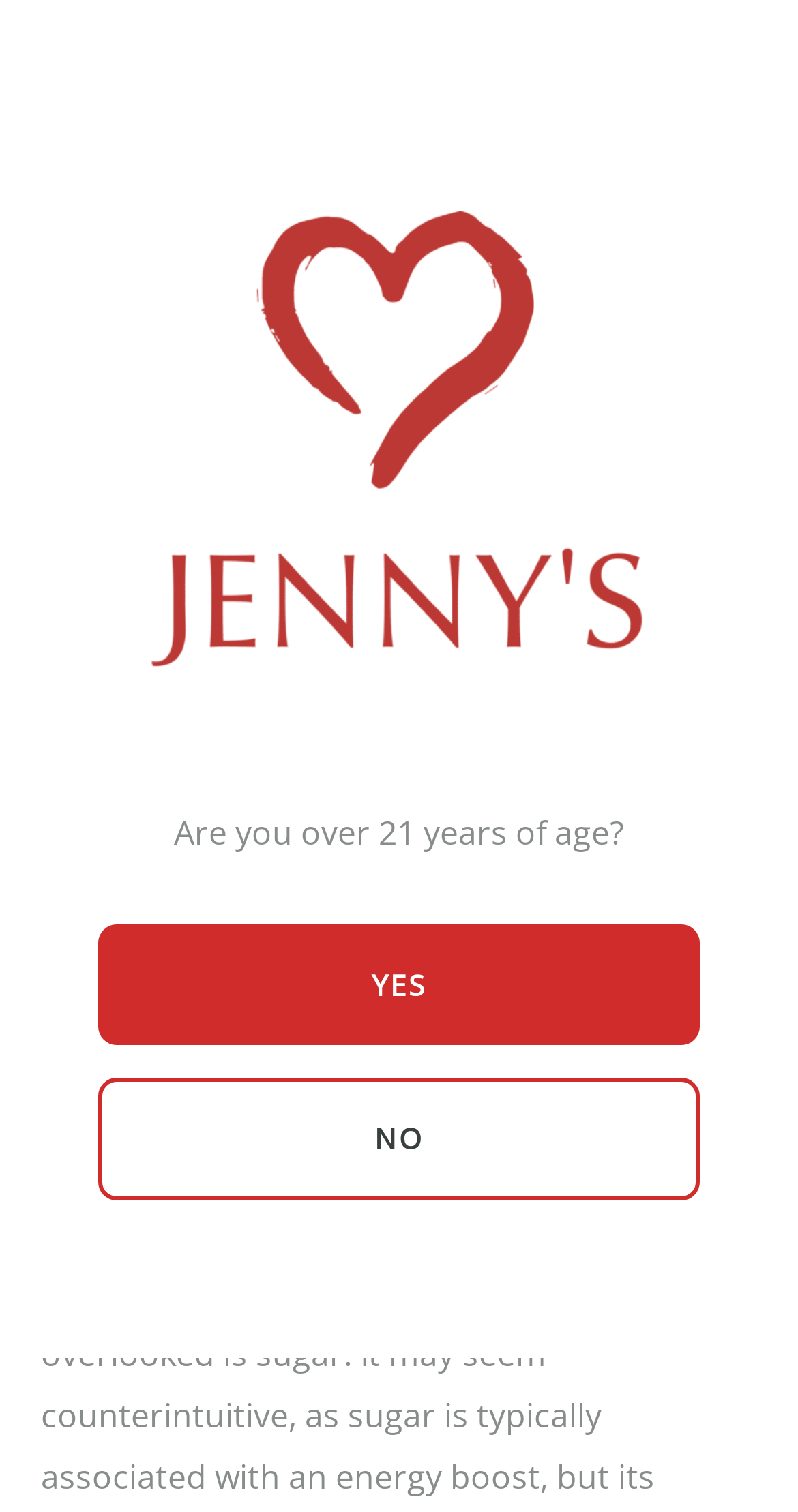Identify and provide the text content of the webpage's primary headline.

HOW DOES SUGAR DISRUPT SLEEP?